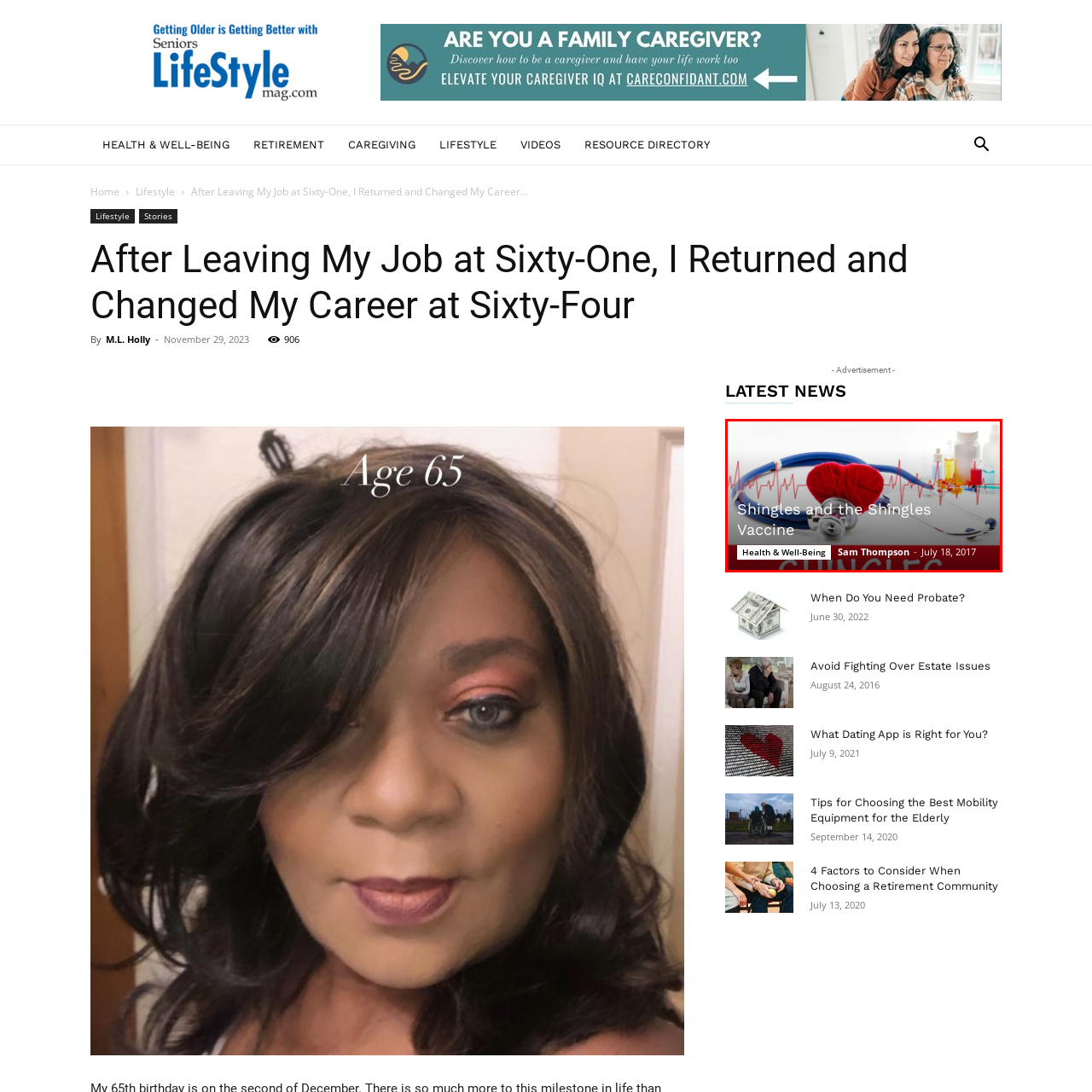View the portion of the image within the red bounding box and answer this question using a single word or phrase:
Who is the author of the article?

Sam Thompson